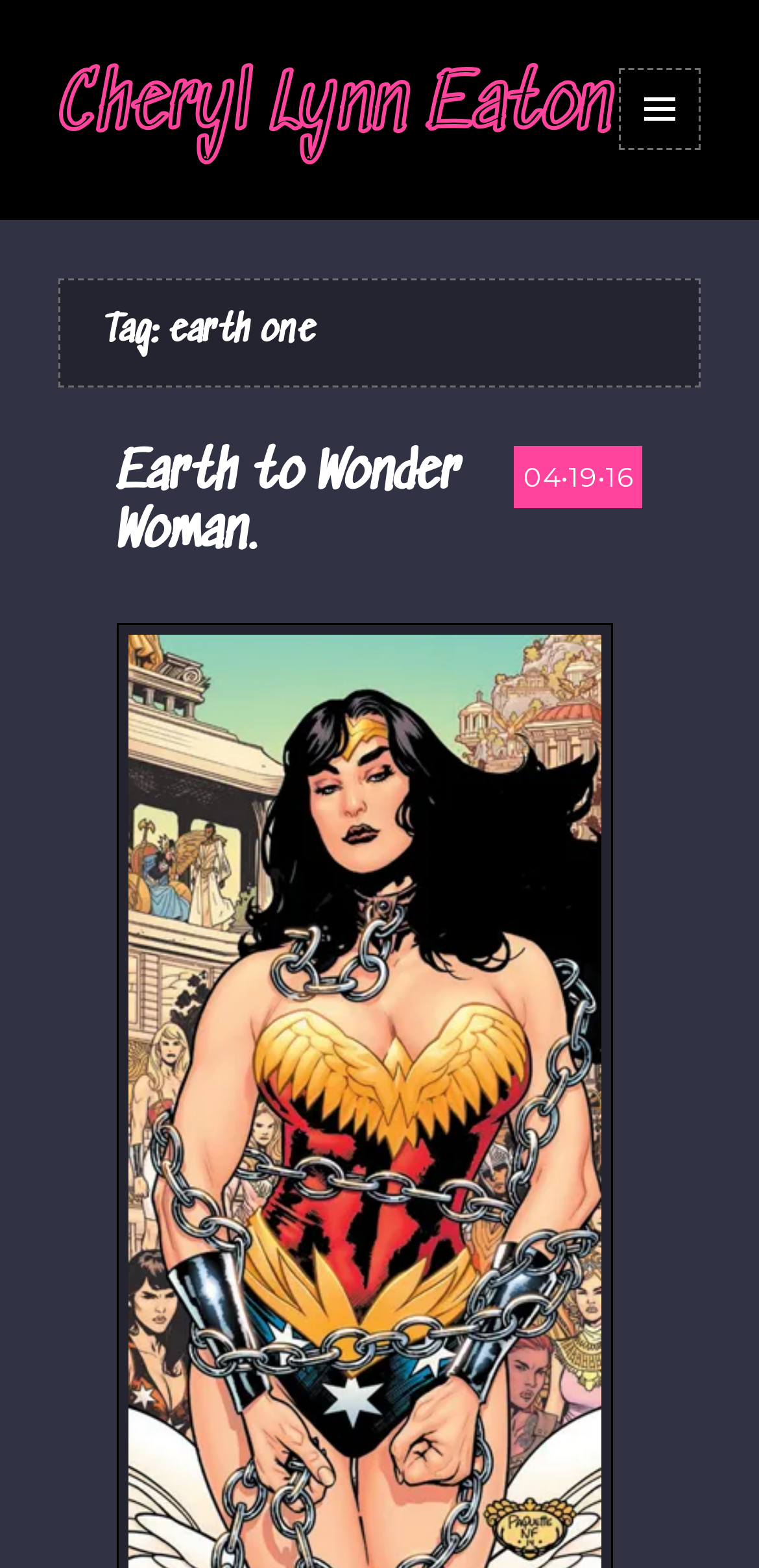Find the UI element described as: "parent_node: 46MB" and predict its bounding box coordinates. Ensure the coordinates are four float numbers between 0 and 1, [left, top, right, bottom].

None